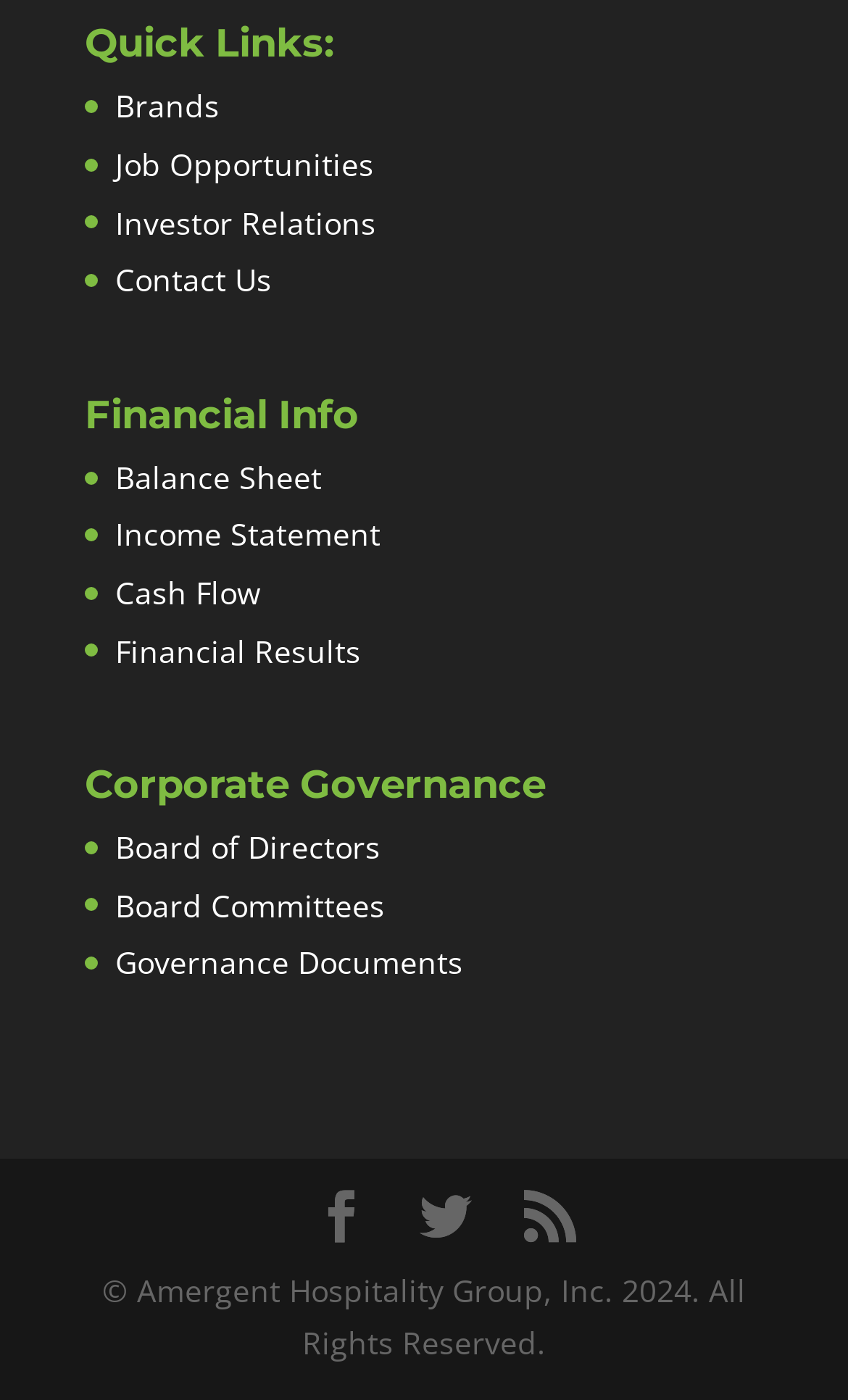Identify the bounding box coordinates for the region of the element that should be clicked to carry out the instruction: "Contact us". The bounding box coordinates should be four float numbers between 0 and 1, i.e., [left, top, right, bottom].

[0.136, 0.185, 0.321, 0.215]